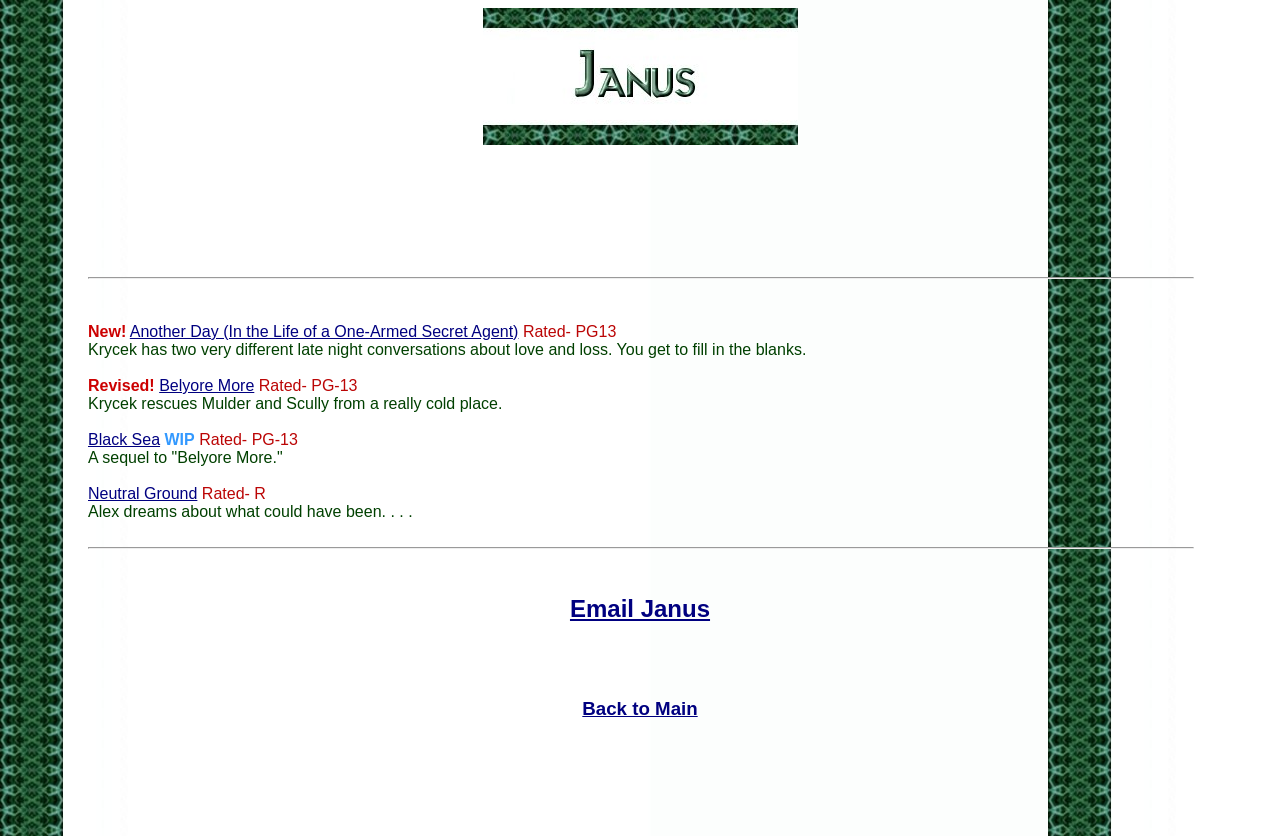Utilize the information from the image to answer the question in detail:
What is the email address to contact Janus?

I looked at the link 'Email Janus' but it does not provide an explicit email address. It only provides a link to contact Janus.